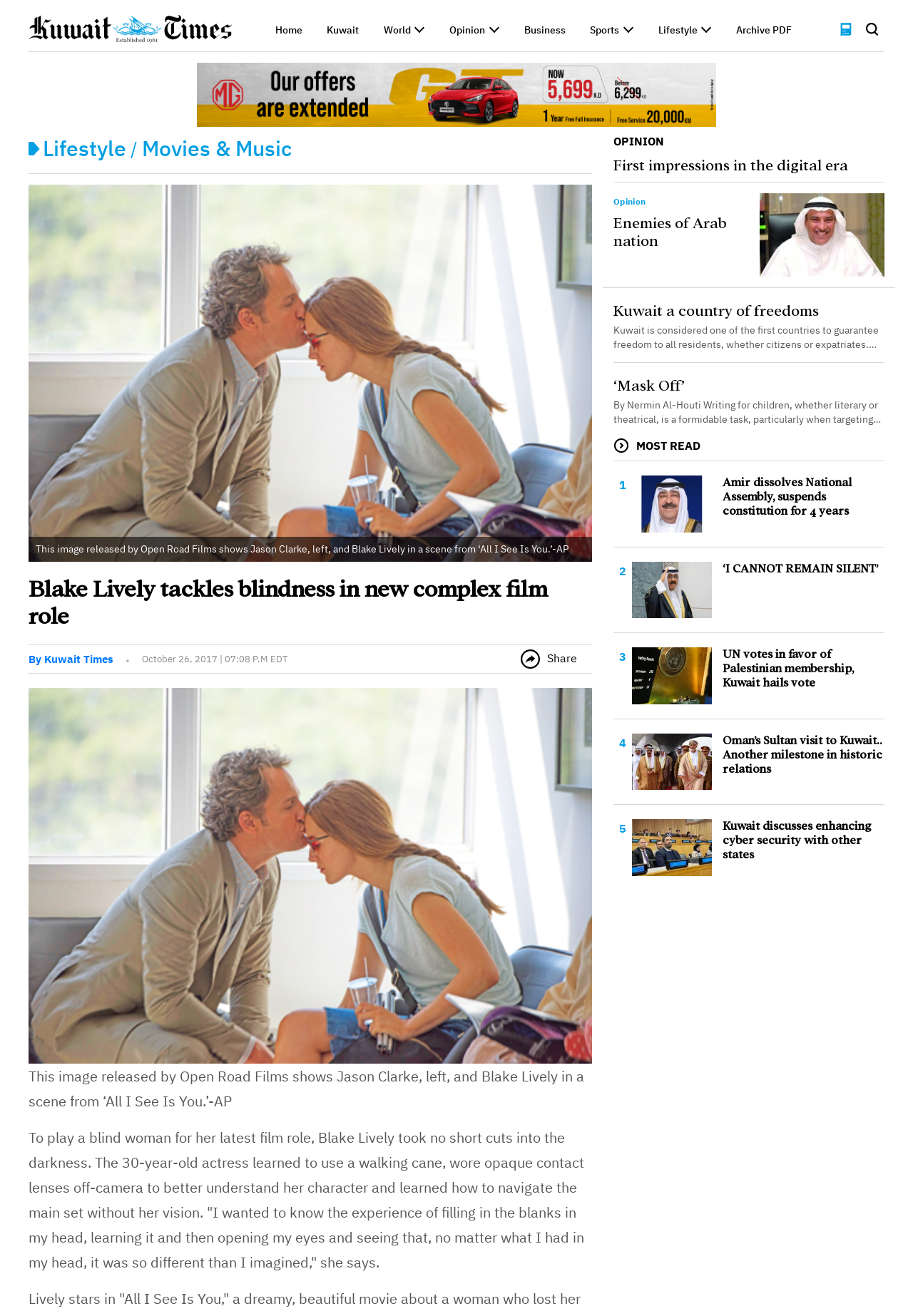Locate the UI element described by Other Sports in the provided webpage screenshot. Return the bounding box coordinates in the format (top-left x, top-left y, bottom-right x, bottom-right y), ensuring all values are between 0 and 1.

[0.642, 0.094, 0.705, 0.104]